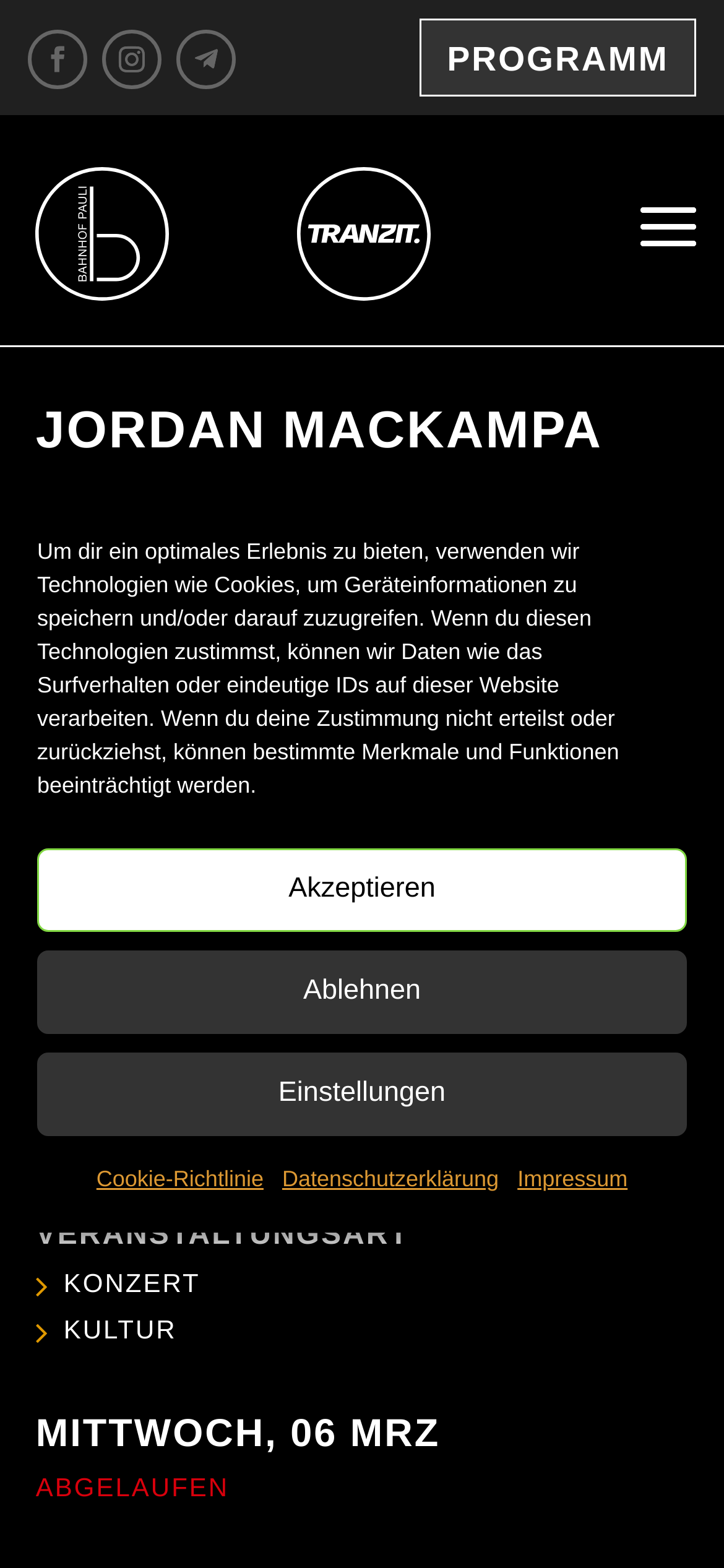What is the date of the event?
Please provide a single word or phrase in response based on the screenshot.

06 MRZ